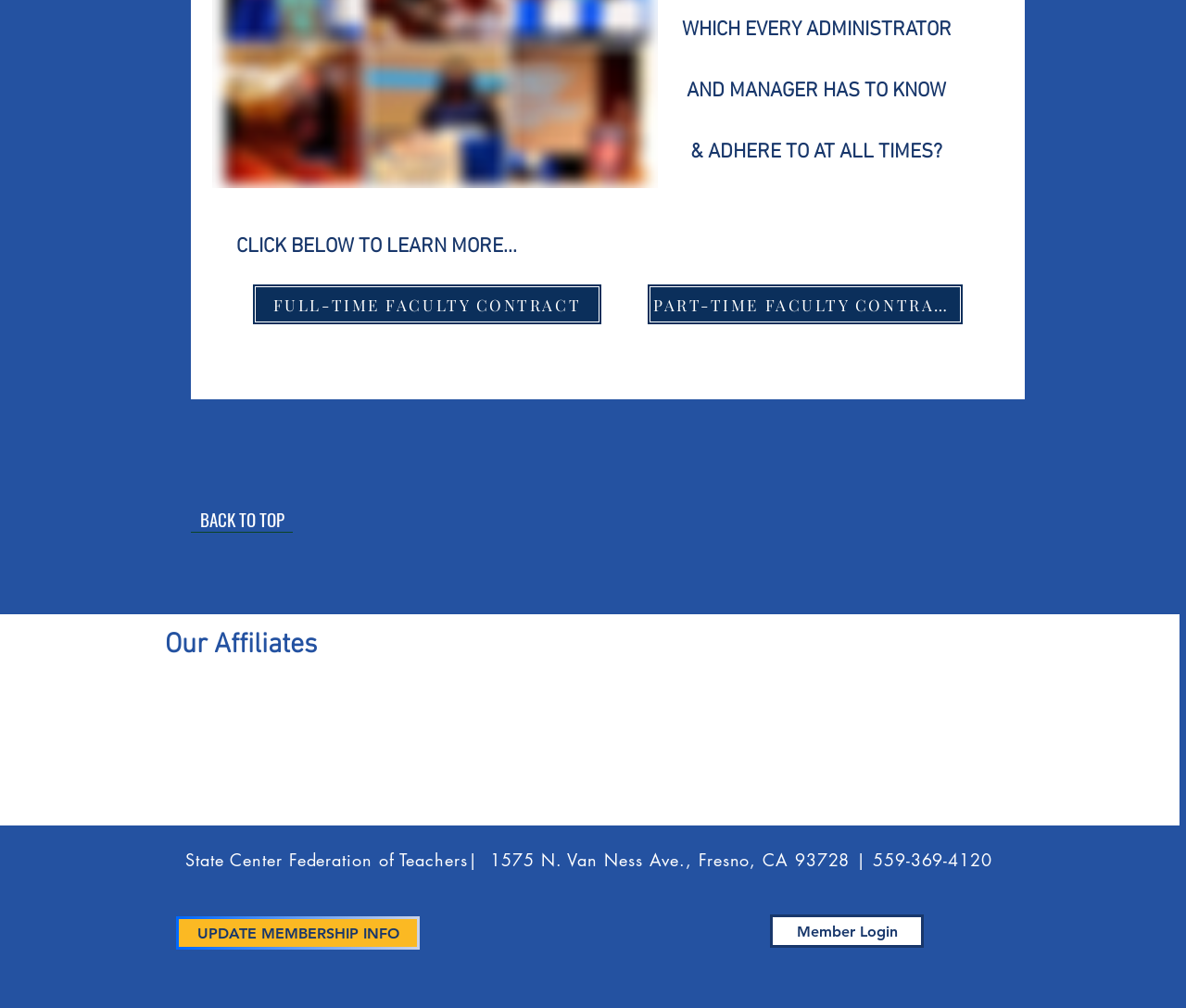Give a one-word or phrase response to the following question: What is the purpose of the 'UPDATE MEMBERSHIP INFO' link?

To update membership information